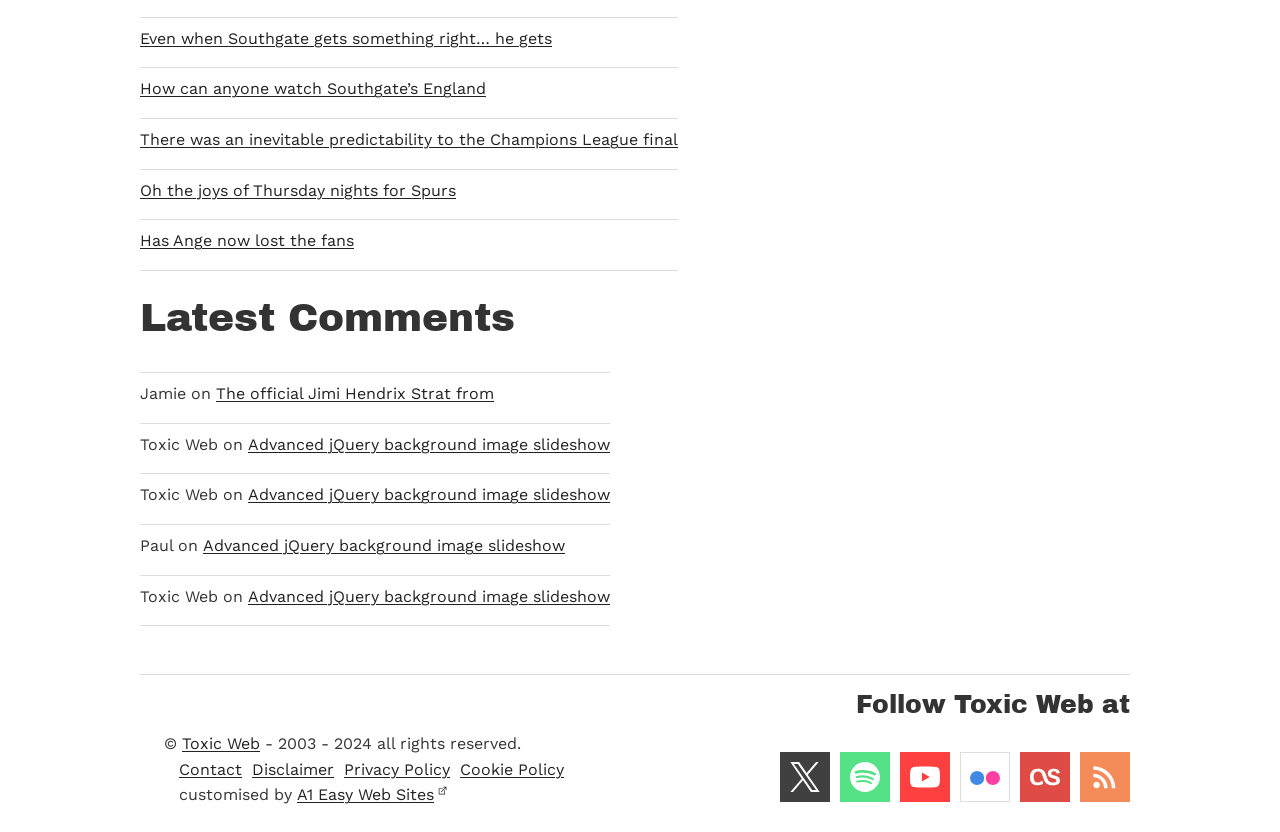Please locate the bounding box coordinates of the element's region that needs to be clicked to follow the instruction: "Follow Toxic Web on RSS feed". The bounding box coordinates should be provided as four float numbers between 0 and 1, i.e., [left, top, right, bottom].

[0.844, 0.904, 0.883, 0.964]